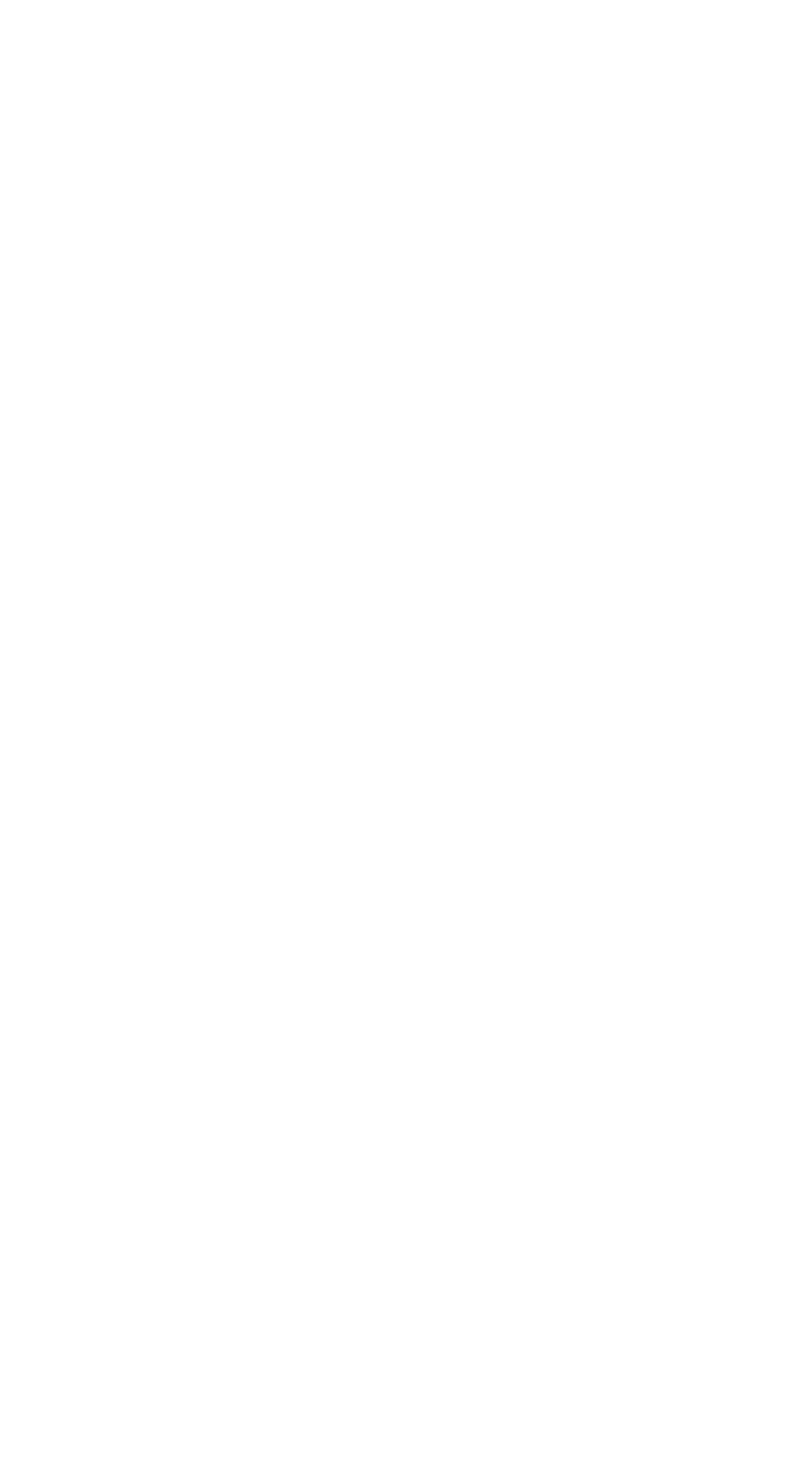Pinpoint the bounding box coordinates for the area that should be clicked to perform the following instruction: "View MoneyCoach".

[0.062, 0.437, 0.29, 0.455]